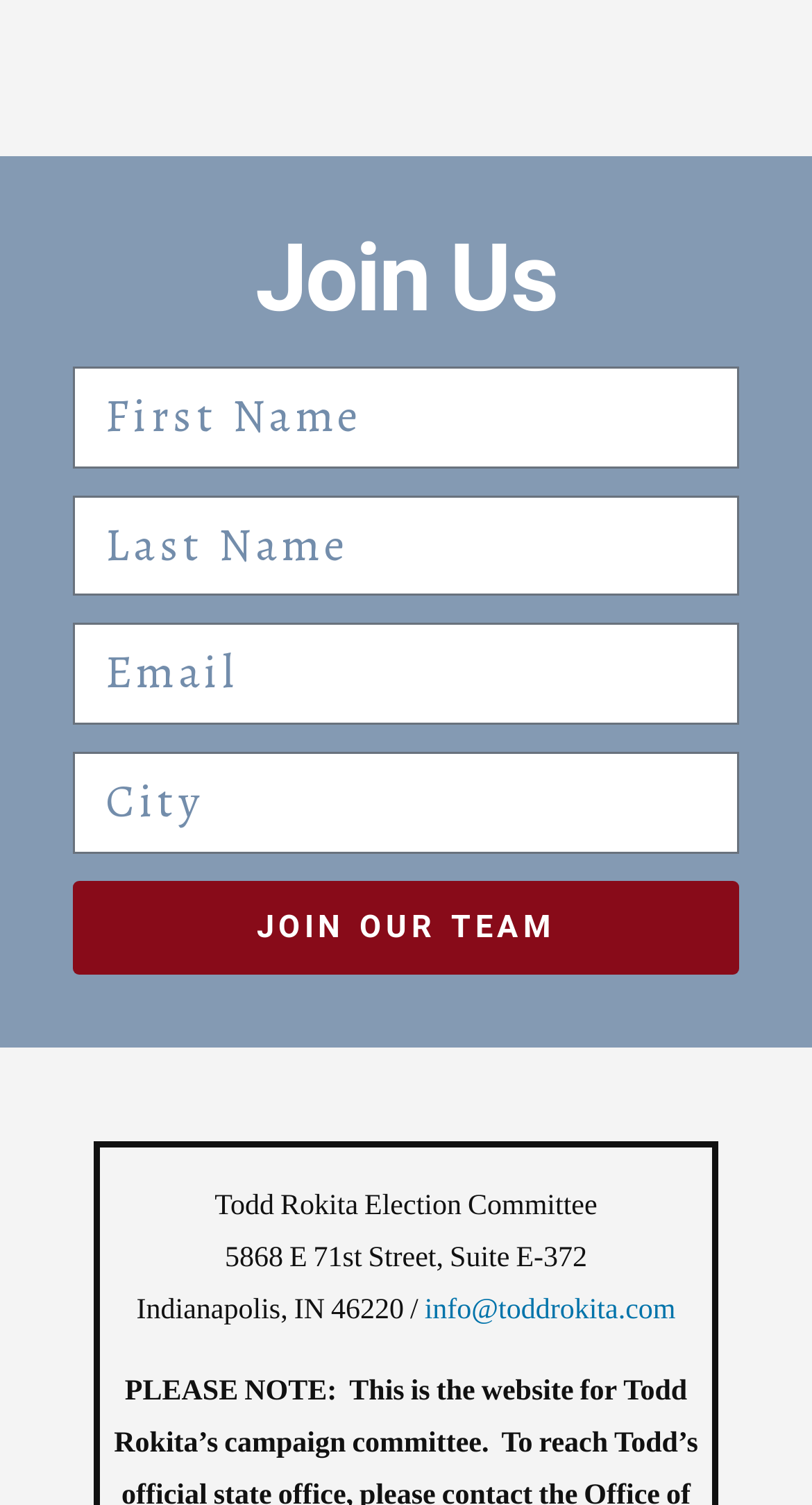Determine the bounding box coordinates (top-left x, top-left y, bottom-right x, bottom-right y) of the UI element described in the following text: parent_node: City name="form_fields[field_4833693]" placeholder="City"

[0.09, 0.499, 0.91, 0.567]